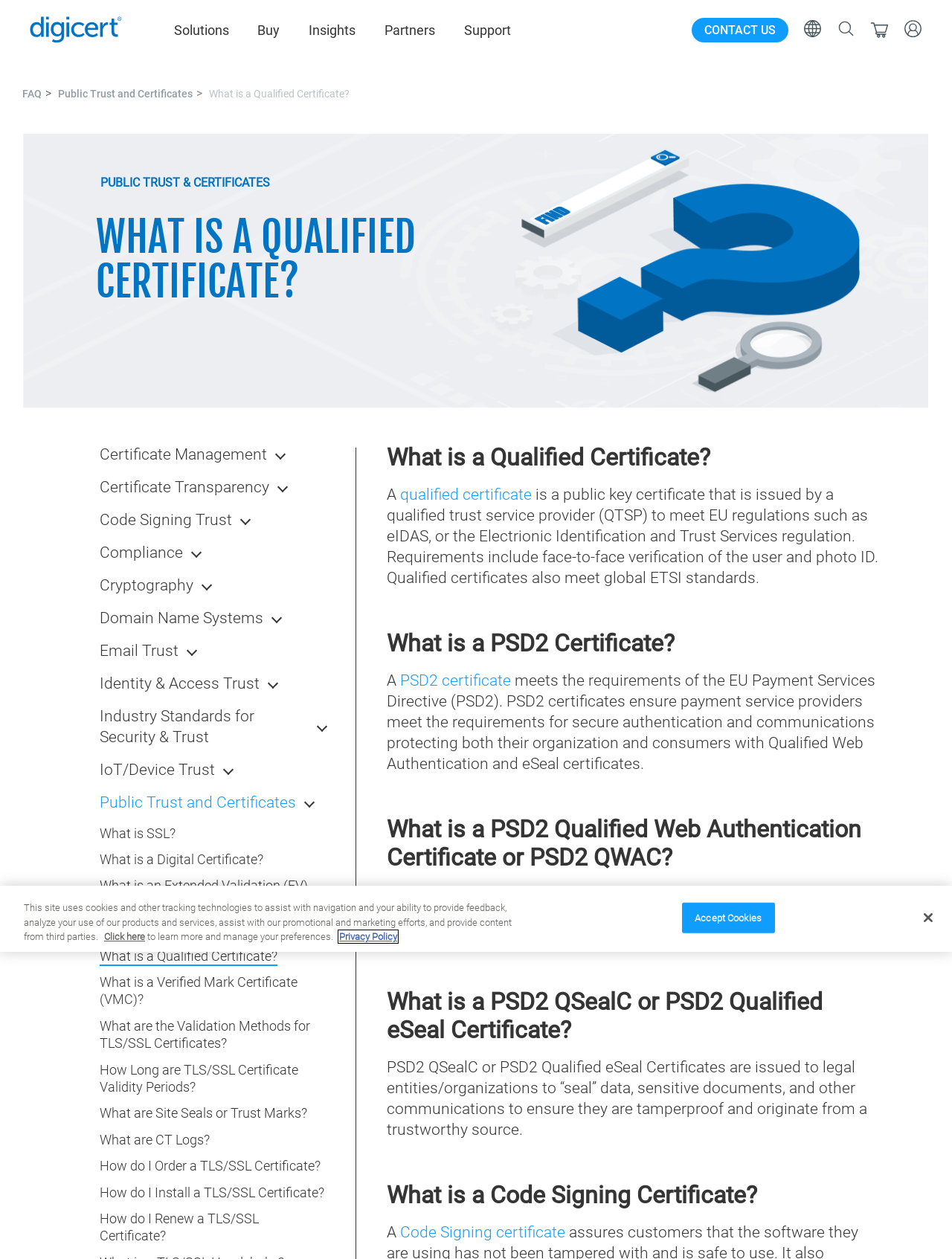What is the language of the webpage?
Using the image, give a concise answer in the form of a single word or short phrase.

English